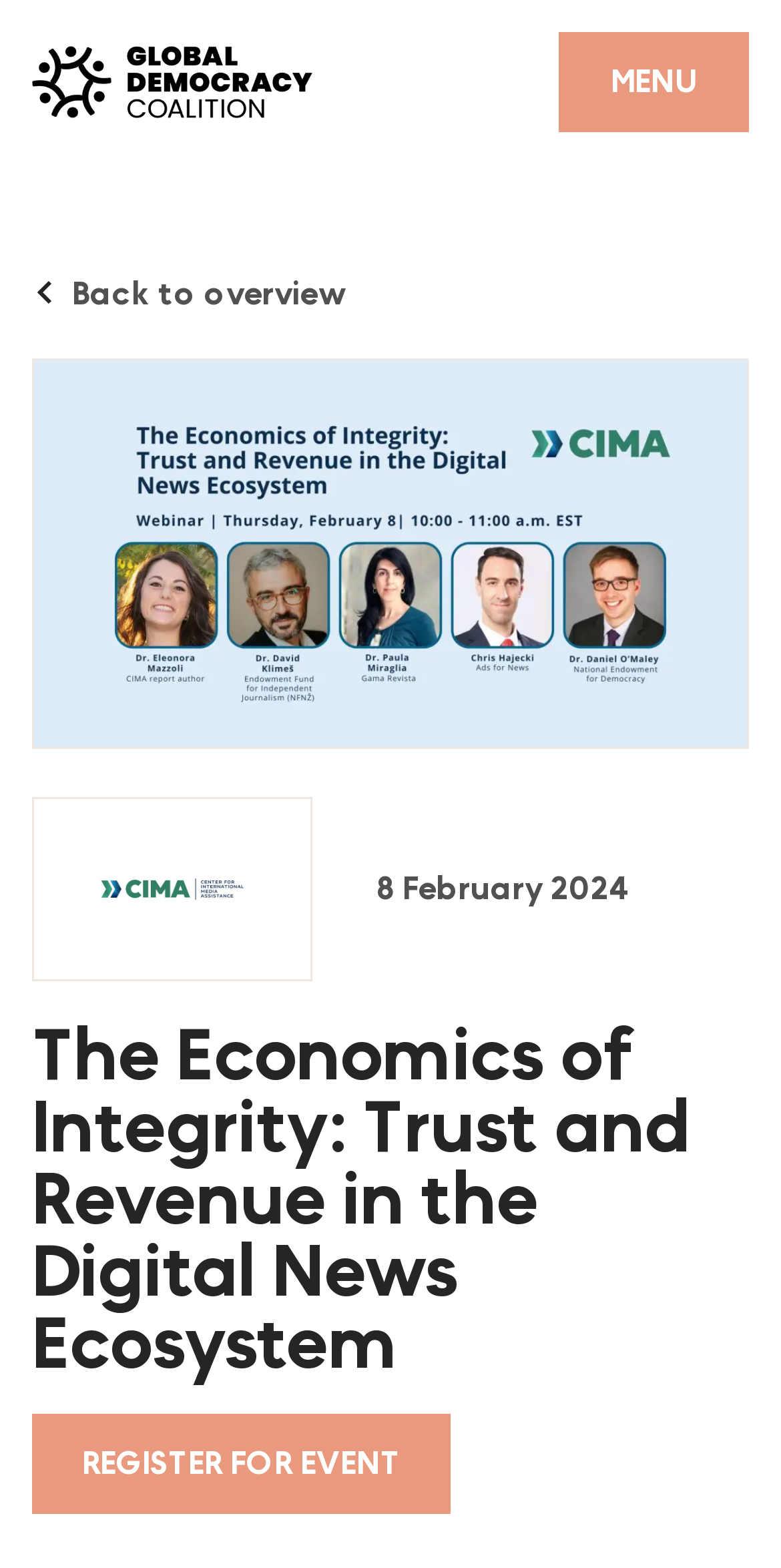Identify the coordinates of the bounding box for the element that must be clicked to accomplish the instruction: "Click on 'Do Skip Hire Companies Recycle In Shropshire'".

None